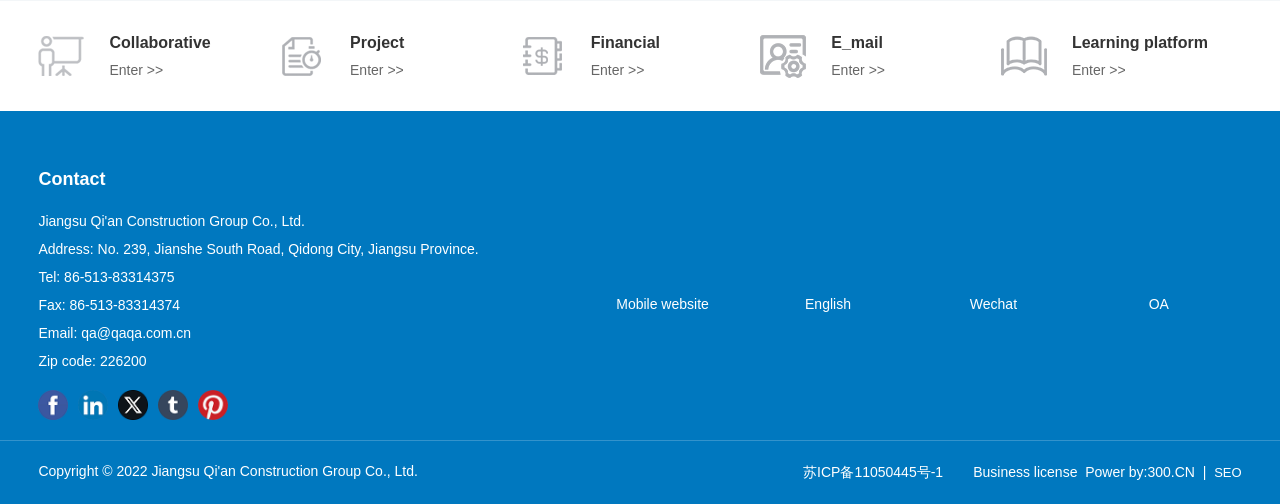Please identify the bounding box coordinates of the area that needs to be clicked to fulfill the following instruction: "View Business license."

[0.76, 0.921, 0.842, 0.953]